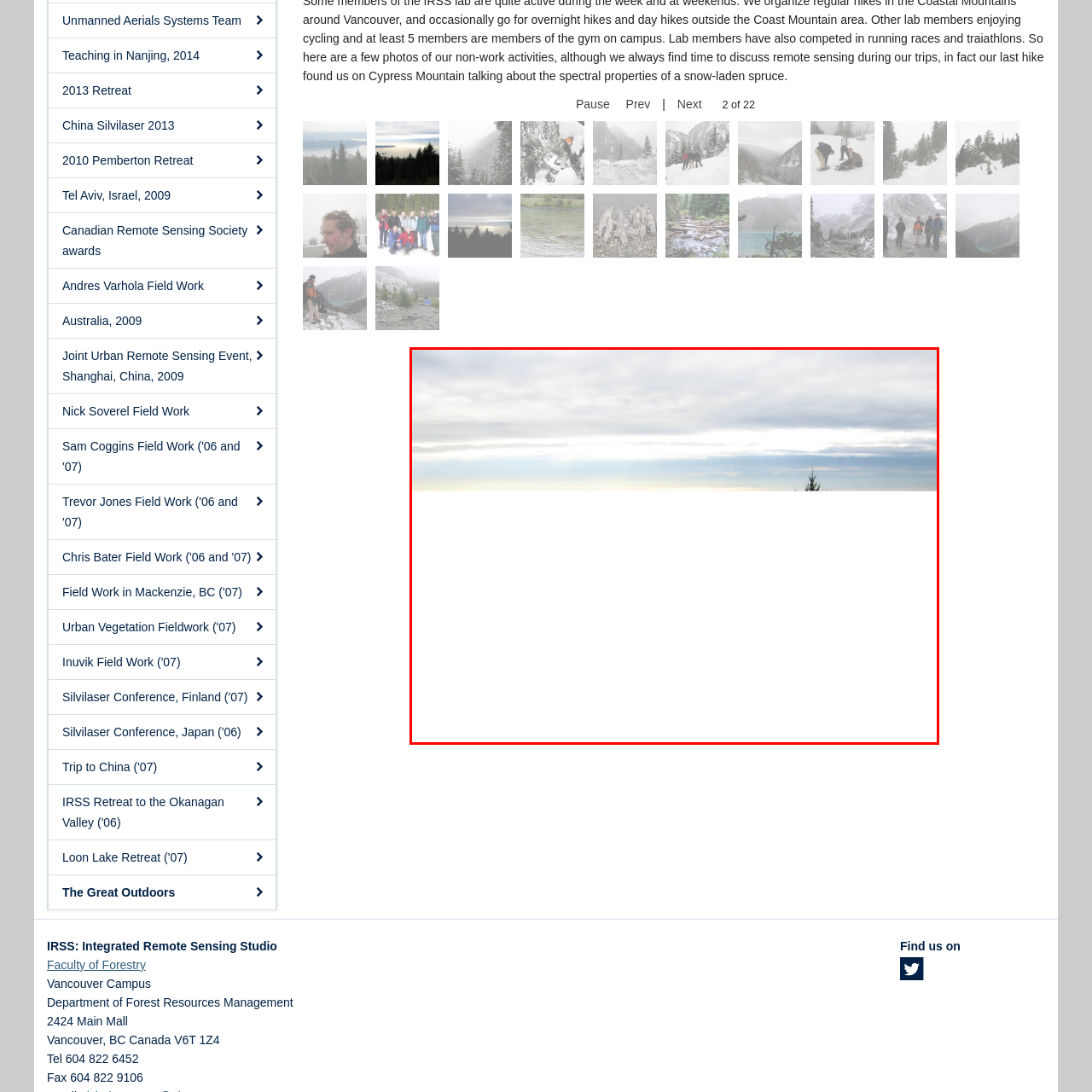Compose a thorough description of the image encased in the red perimeter.

The image captures a serene landscape scene, showcasing a gentle twilight sky that transitions from soft blues to pale yellows, indicative of either early dawn or late afternoon. The horizon features wispy clouds that softly diffuse the sunlight, creating a calming atmosphere. In the foreground, a solitary tree stands silhouetted against the sky, providing a natural focal point and a sense of tranquility. This image evokes a feeling of peace and connection to nature, making it ideal for themes of exploration and outdoor experiences.